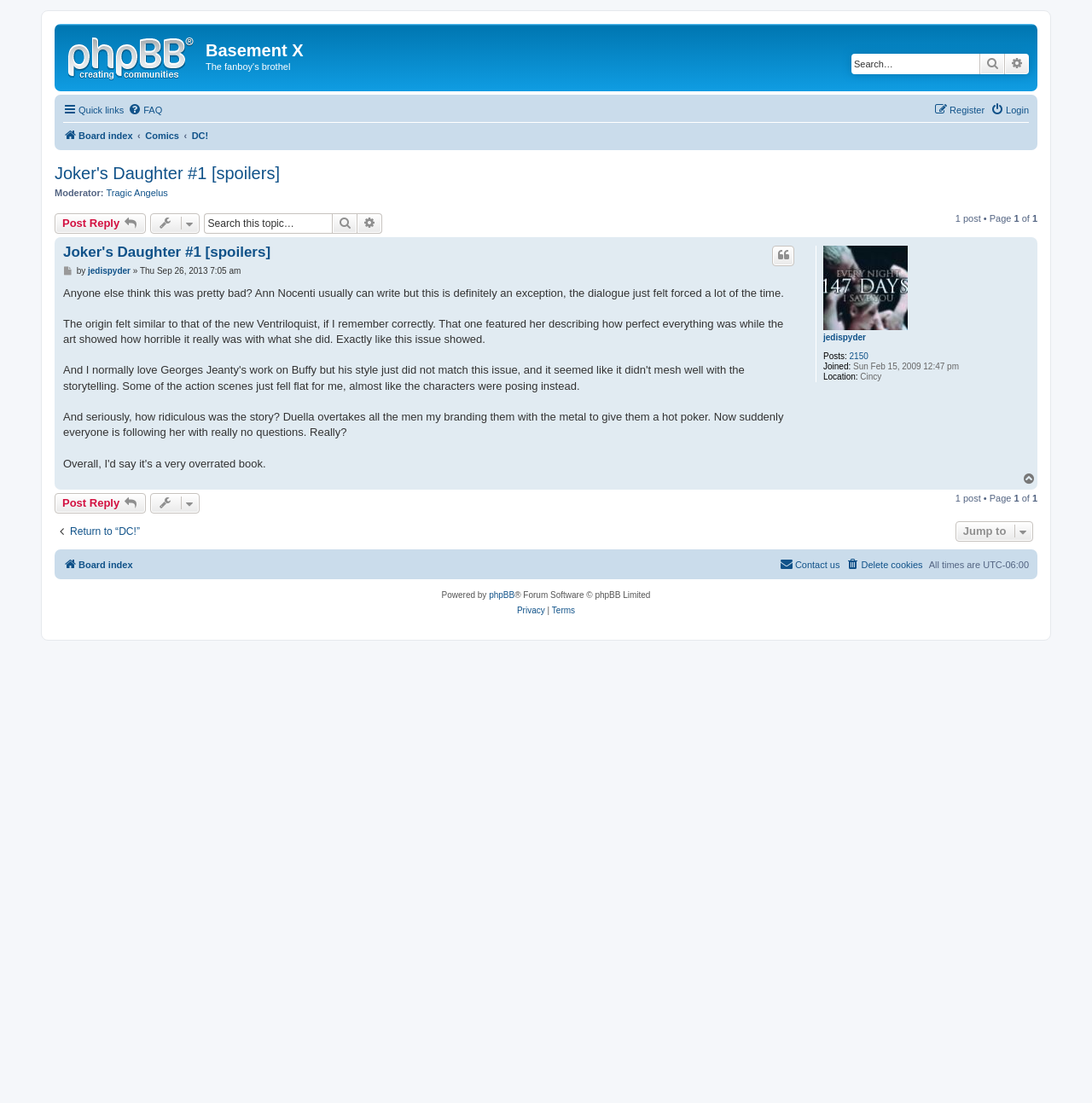Observe the image and answer the following question in detail: How many pages are there in this topic?

I couldn't find the total number of pages in this topic by looking at the current page, but I can see that there is a 'Page' label with a number next to it, indicating that there are multiple pages.